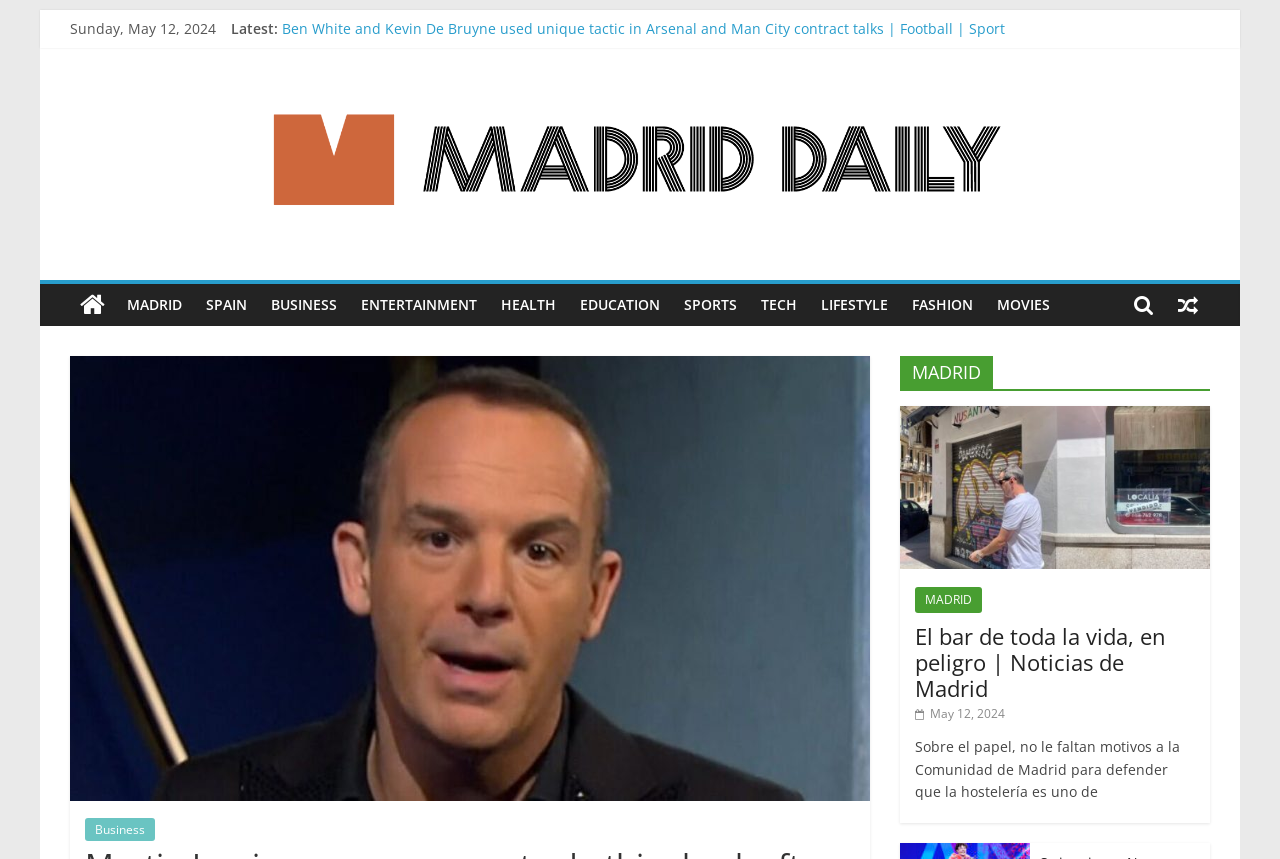Describe the webpage meticulously, covering all significant aspects.

The webpage appears to be a news website, specifically the Madrid Daily, with a focus on personal finance and news. At the top, there is a link to skip to the content, followed by the current date, "Sunday, May 12, 2024". Below this, there is a section with the title "Latest:" and several links to news articles, including ones about football, personal finance, and world news.

To the left of the "Latest" section, there is a column with links to various categories, including "Features", "Photos", and "News". Below this, there are links to different sections of the website, such as "MADRID", "SPAIN", "BUSINESS", and "ENTERTAINMENT", among others.

In the main content area, there is a prominent article with the title "Martin Lewis urges everyone to do this check after man needlessly paid bills for 3 years | Personal Finance | Finance". The article appears to be about a personal finance expert, Martin Lewis, who is advising people to check their bank statements to avoid unnecessary payments.

Below the main article, there are several other news articles and links, including one about a carer mum on Universal Credit, another about pensions and ISAs, and a review of a fashion statement from the MFA. There is also a link to a video about Russian troops invading Ukraine.

At the bottom of the page, there is a section with links to various topics, including business, entertainment, health, education, and sports, among others.